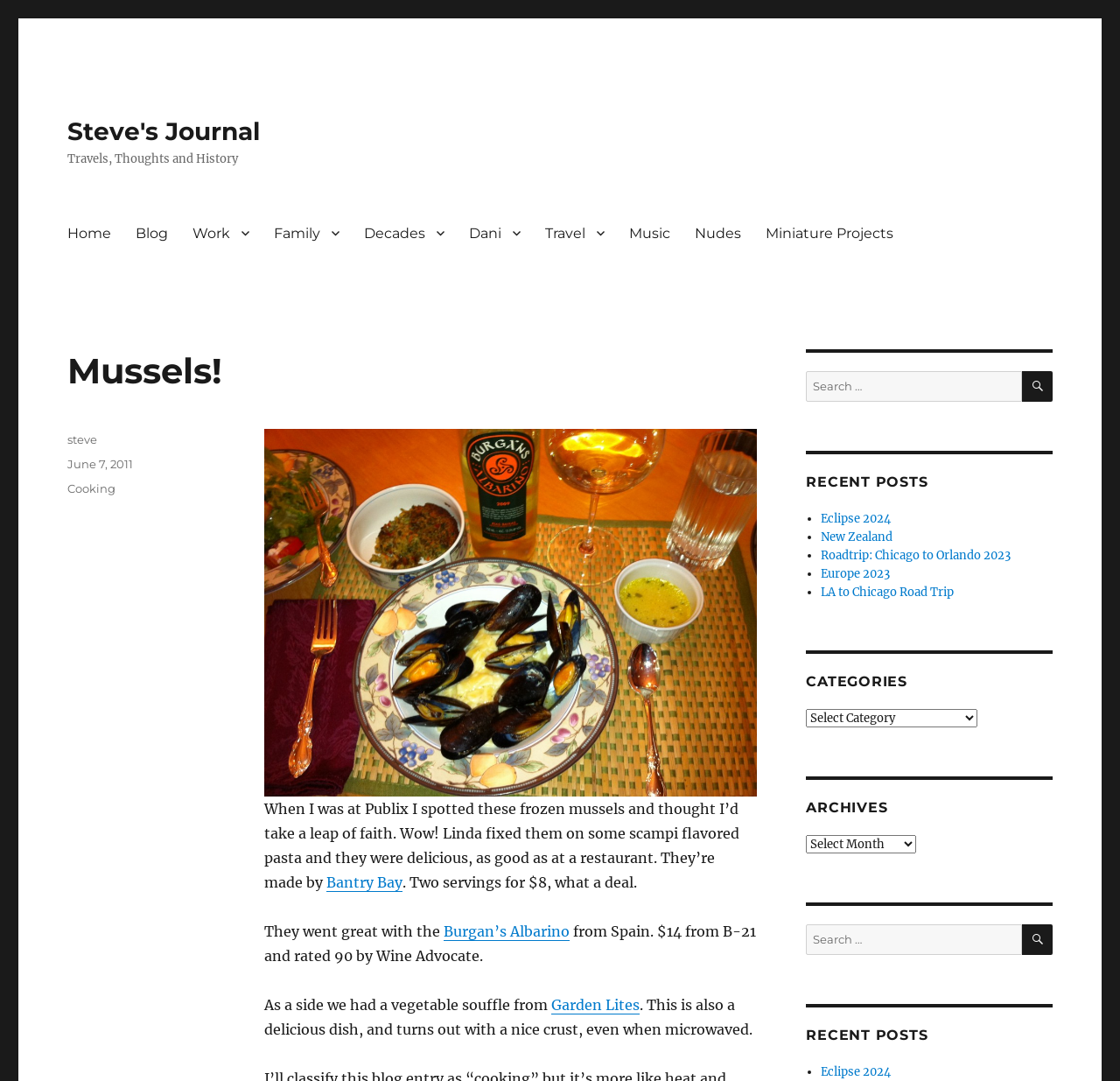What is the rating of the Burgan's Albarino wine?
Examine the image and give a concise answer in one word or a short phrase.

90 by Wine Advocate